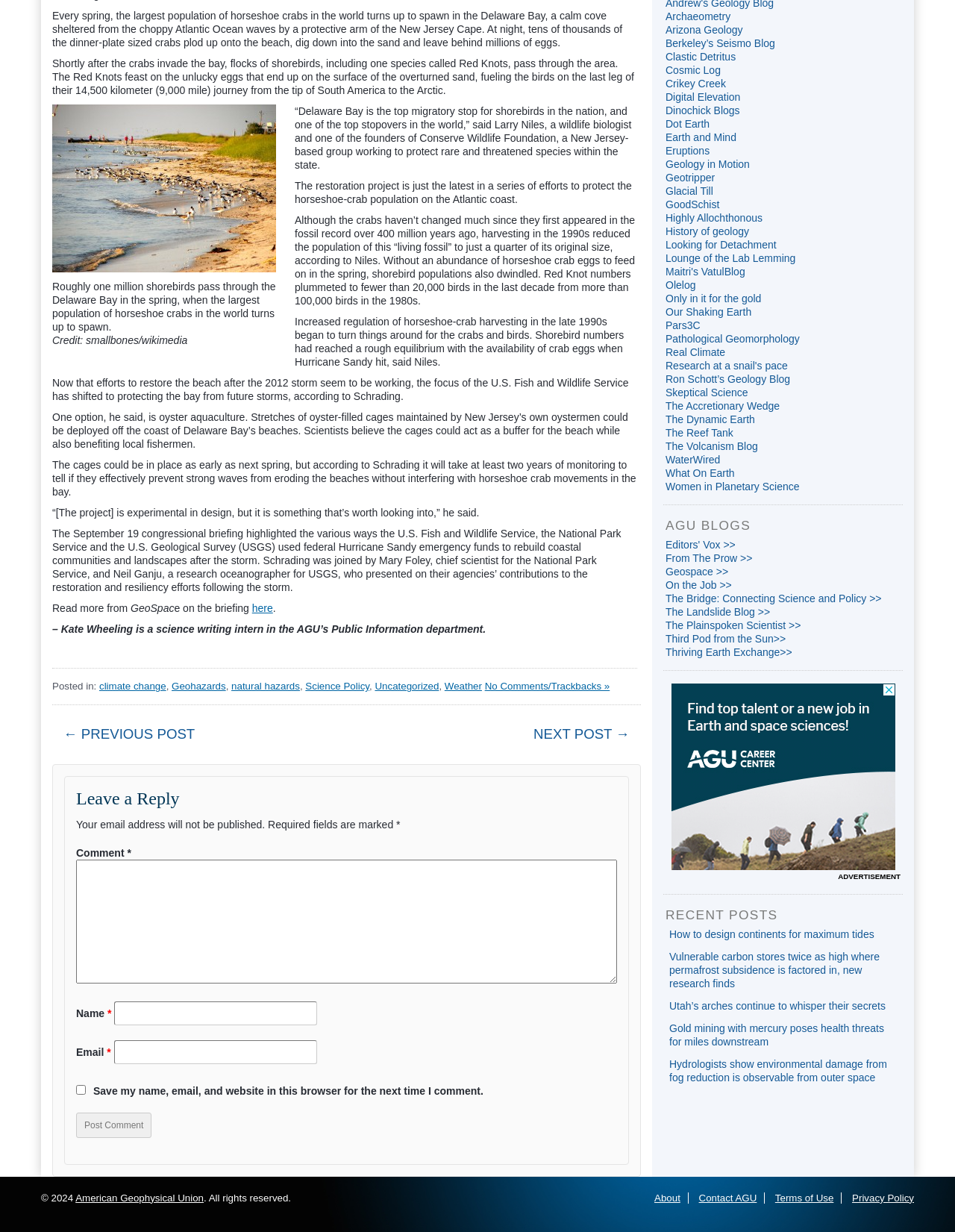Kindly respond to the following question with a single word or a brief phrase: 
What is the main topic of the article?

Horseshoe crabs